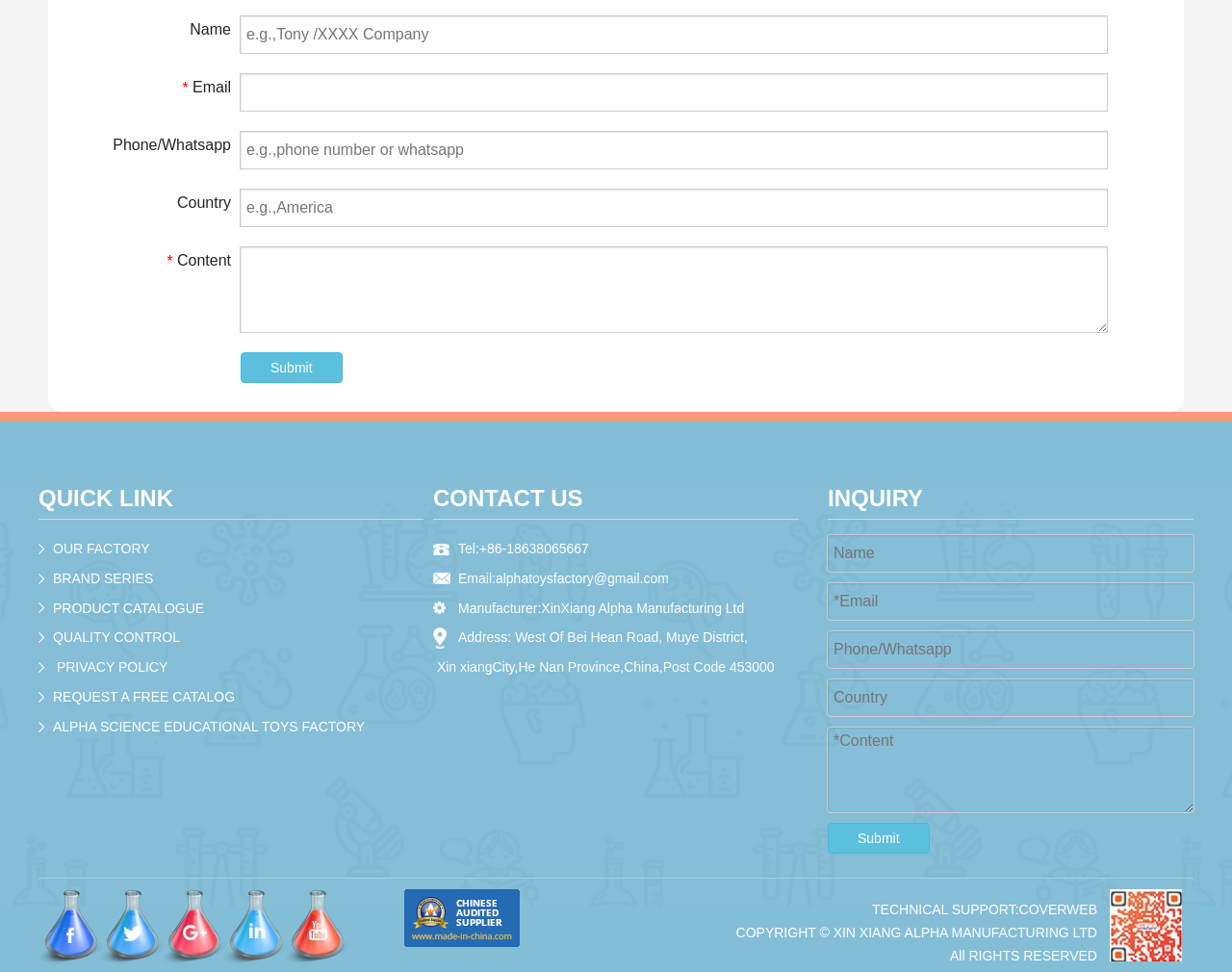Please identify the bounding box coordinates of the region to click in order to complete the task: "Click the REQUEST A FREE CATALOG link". The coordinates must be four float numbers between 0 and 1, specified as [left, top, right, bottom].

[0.043, 0.711, 0.191, 0.727]